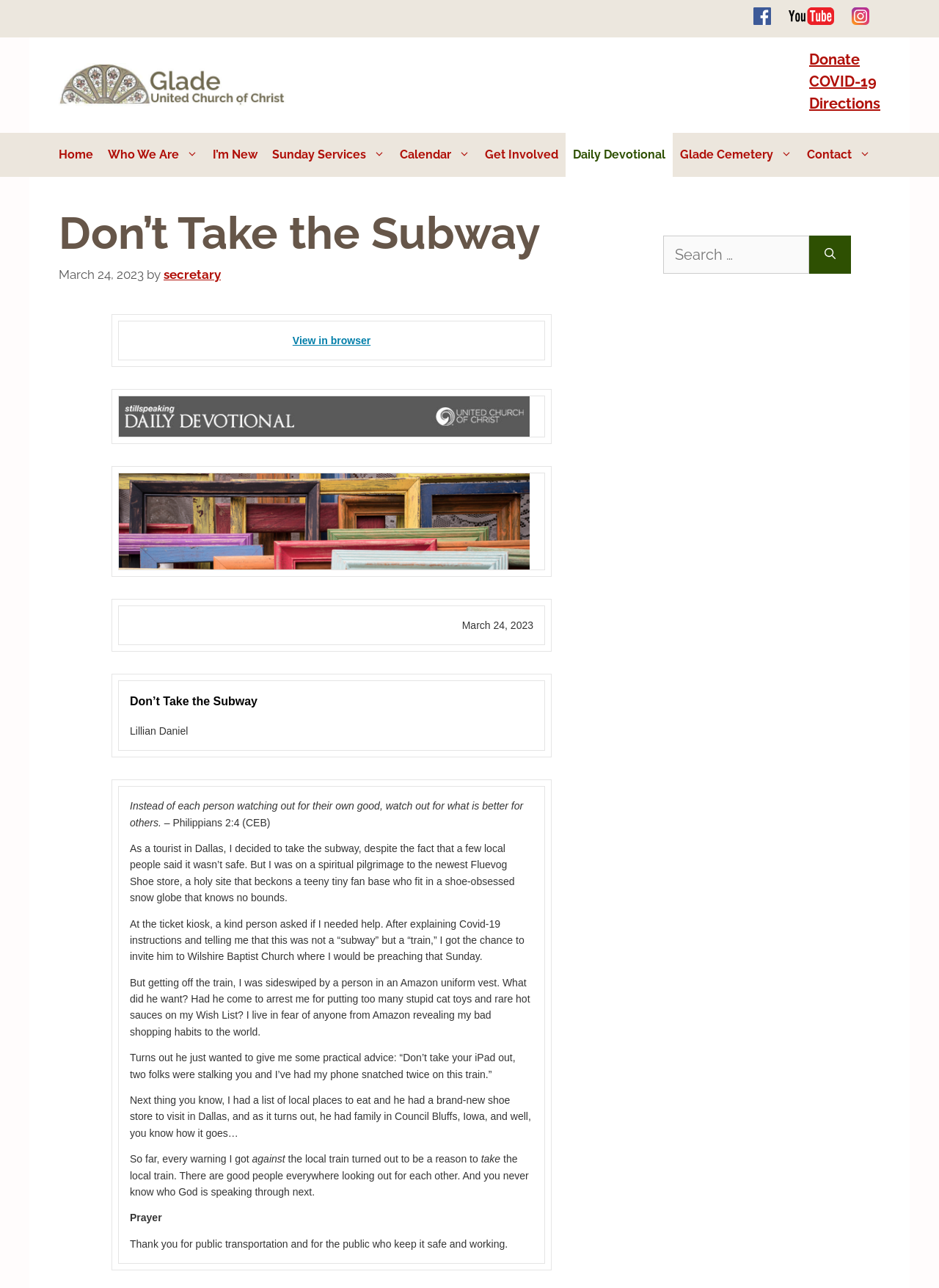Determine the bounding box coordinates of the clickable region to follow the instruction: "Search for something".

[0.706, 0.183, 0.862, 0.212]